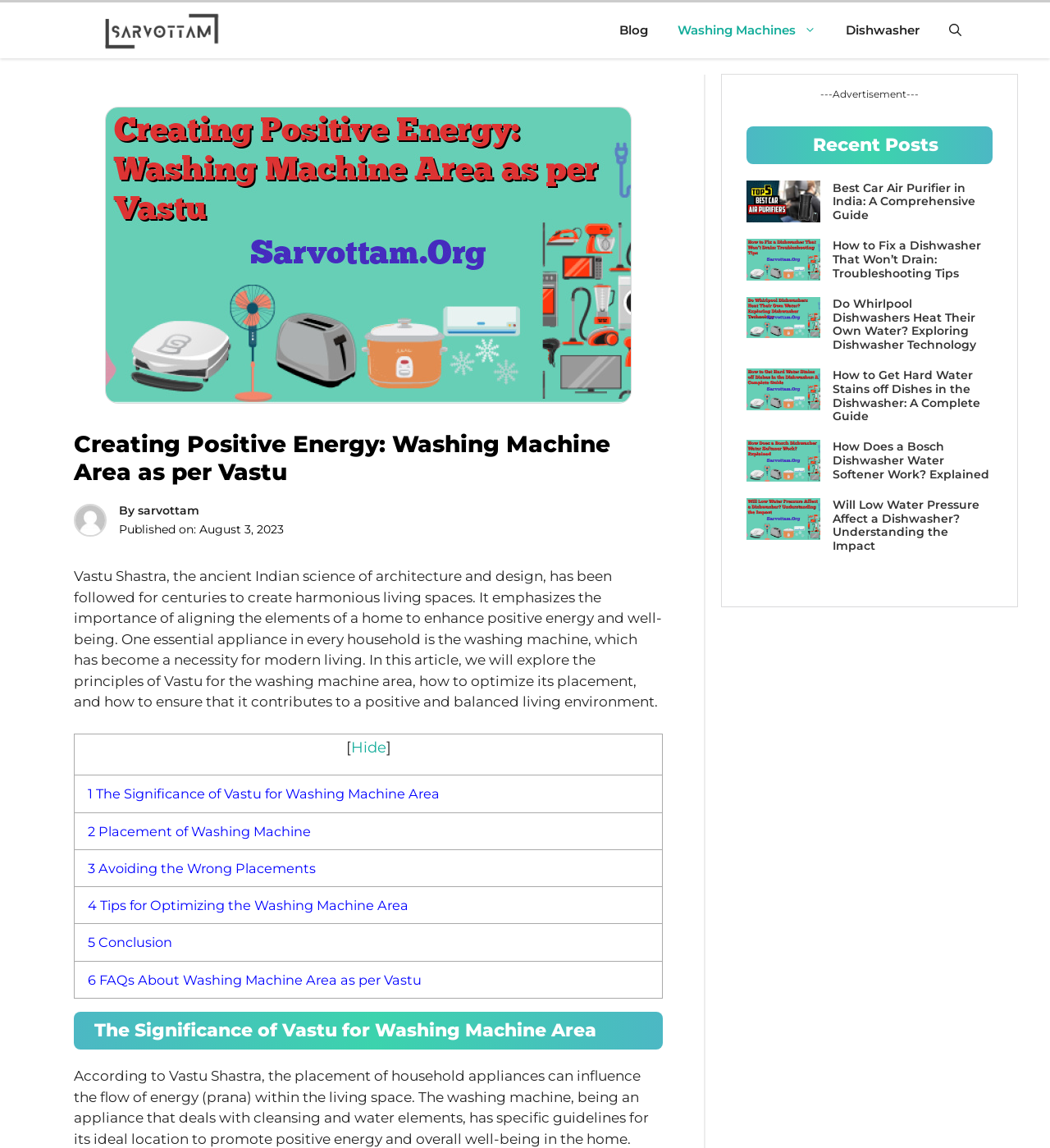Provide a brief response to the question below using one word or phrase:
Who is the author of the article?

sarvottam